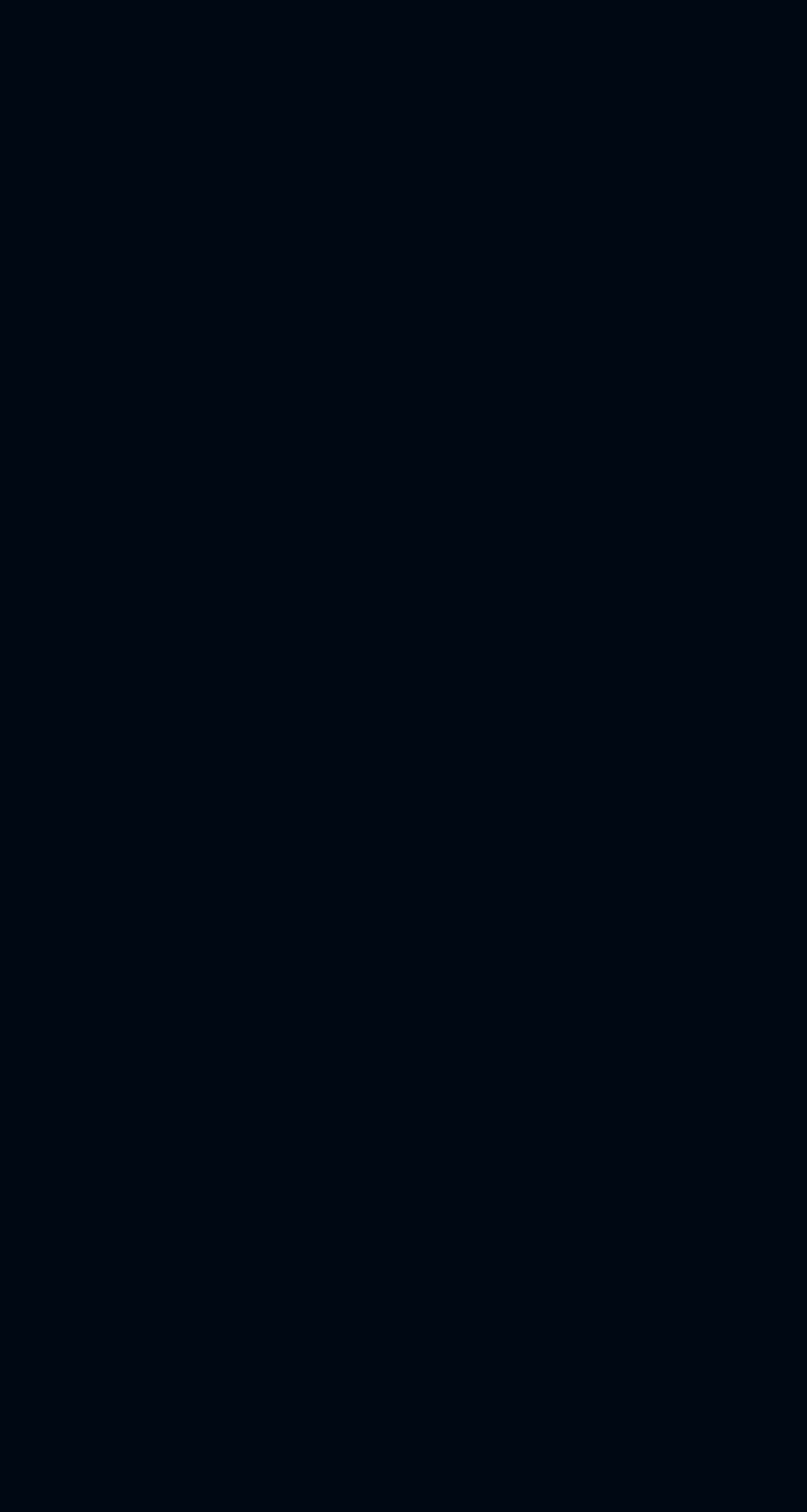Please identify the bounding box coordinates of the element I need to click to follow this instruction: "Click on Business".

[0.123, 0.006, 0.362, 0.062]